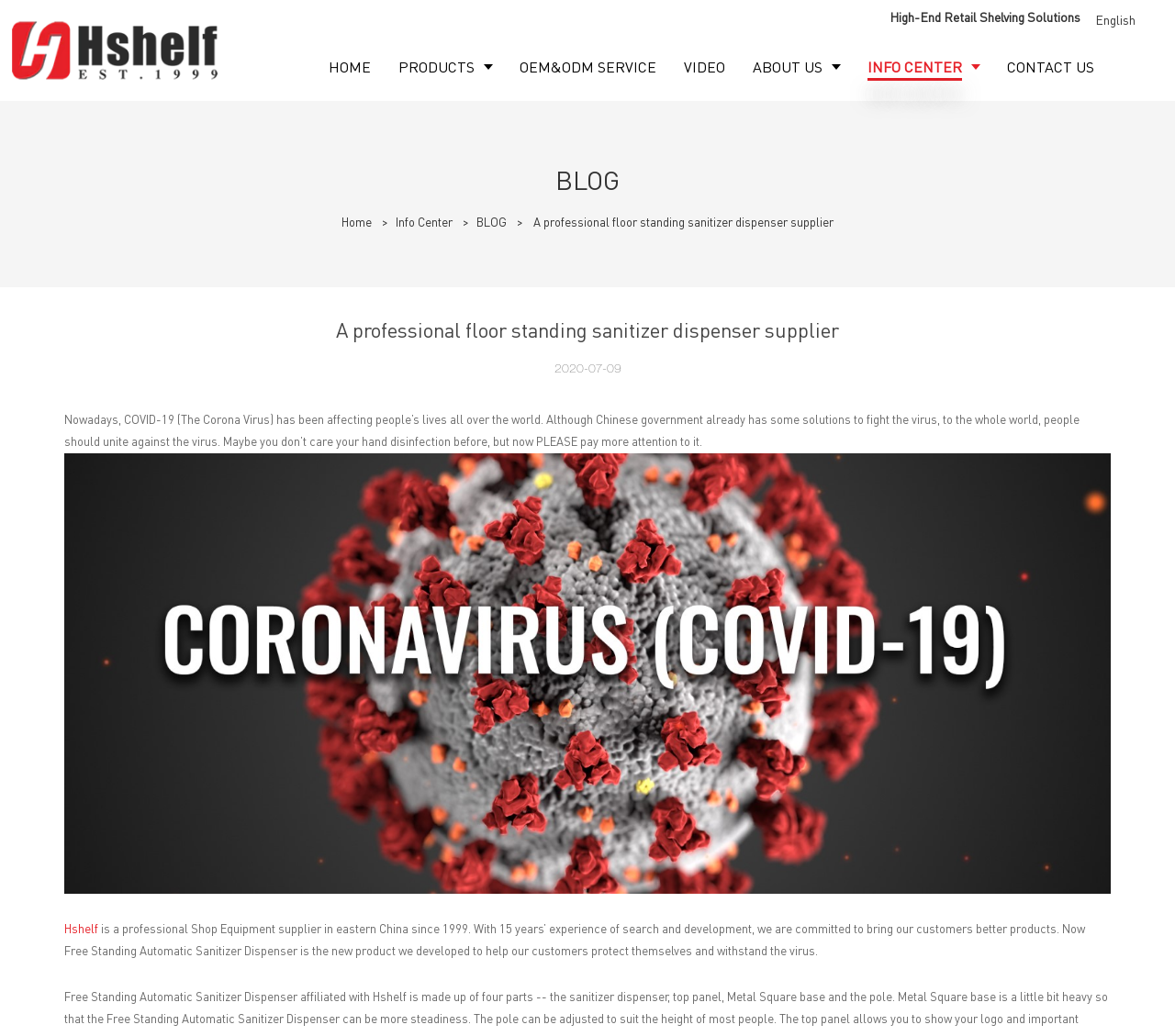Locate the bounding box coordinates of the UI element described by: "Convenience Store Shelving". Provide the coordinates as four float numbers between 0 and 1, formatted as [left, top, right, bottom].

[0.311, 0.503, 0.44, 0.519]